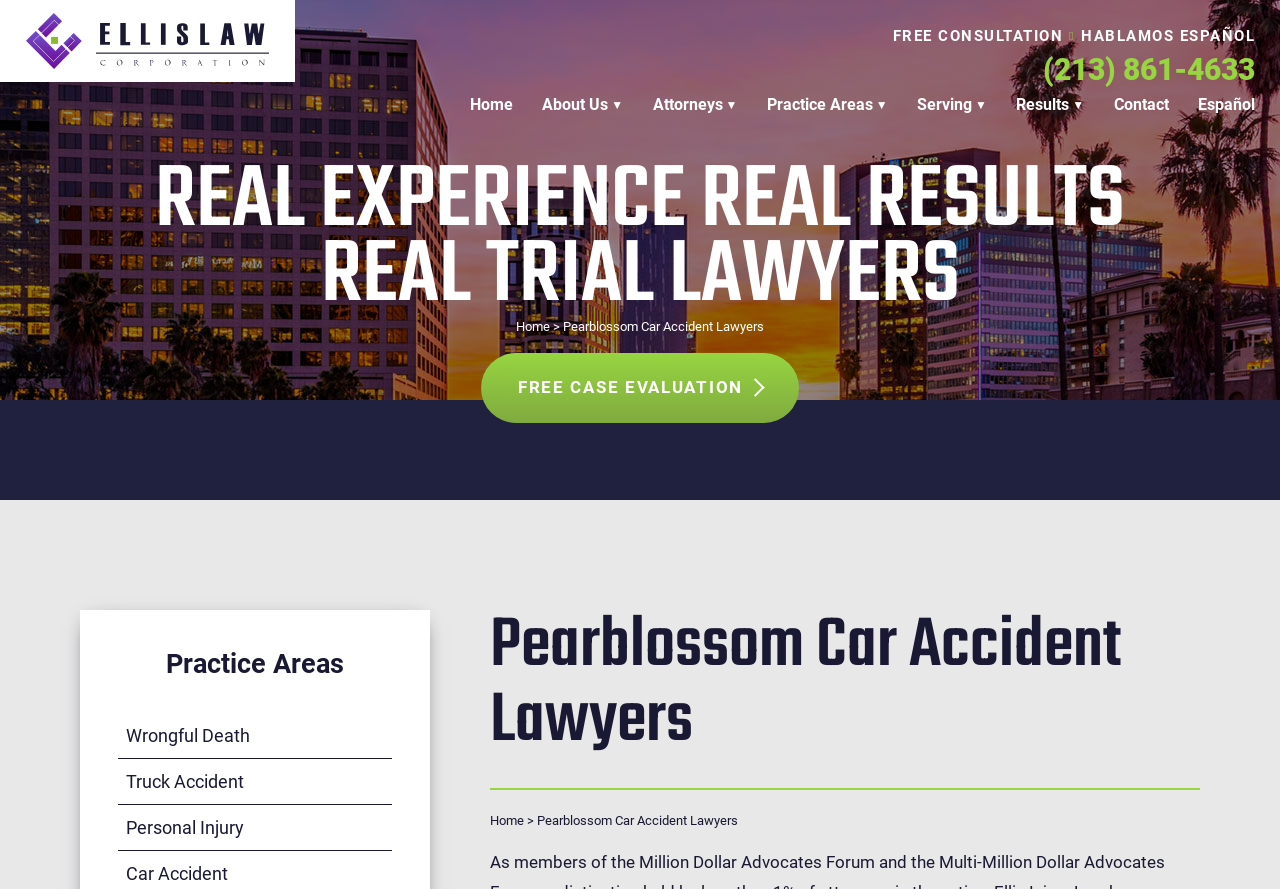What are the three keywords describing the lawyers' expertise?
Provide an in-depth and detailed explanation in response to the question.

I found the three keywords by looking at the static text elements located at the middle of the webpage, which are 'REAL EXPERIENCE', 'REAL RESULTS', and 'REAL TRIAL LAWYERS'.